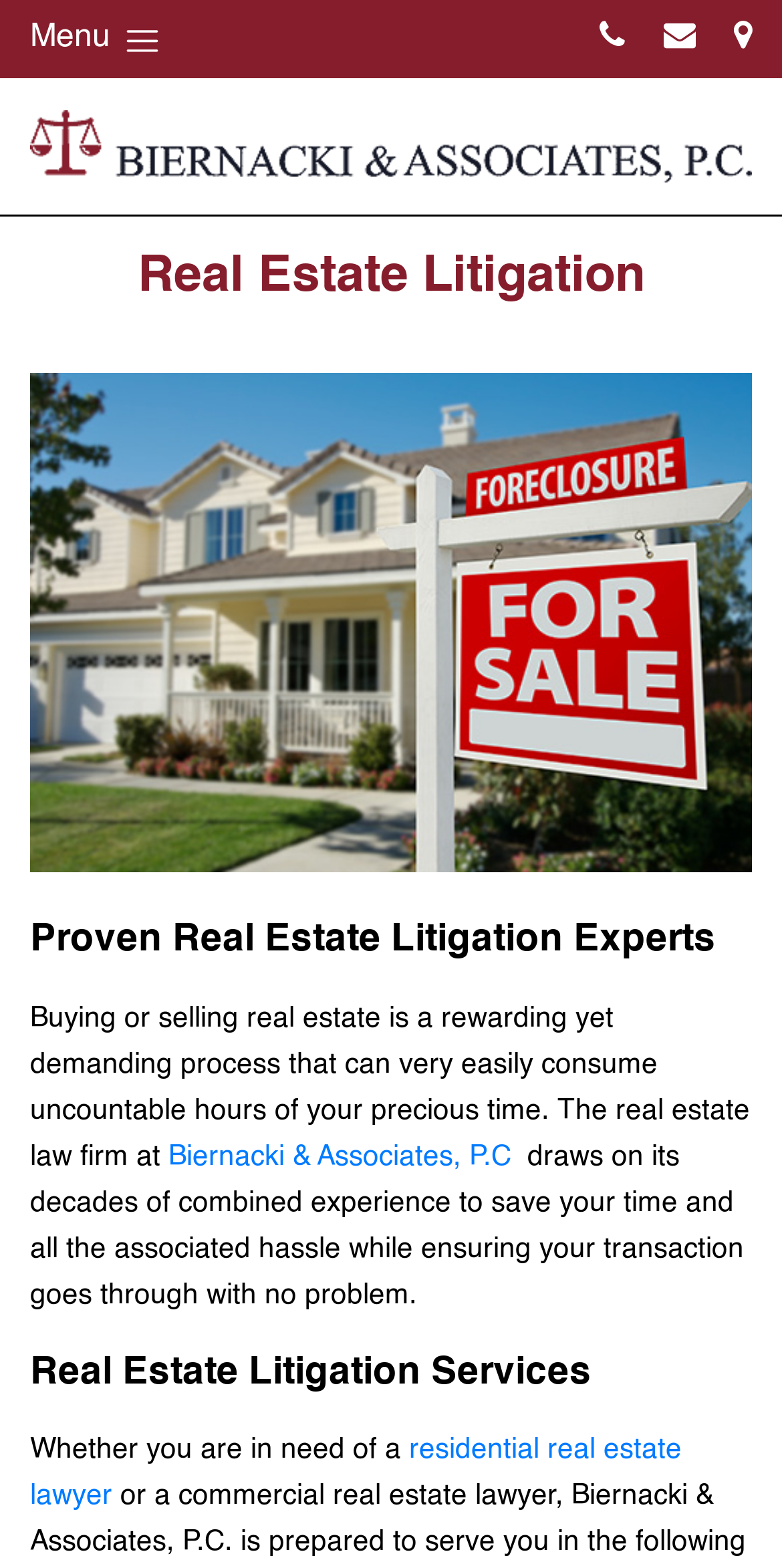What type of lawyer is mentioned on the webpage?
Answer the question in as much detail as possible.

The type of lawyer mentioned on the webpage can be found in the link element with the text 'residential real estate lawyer' which is located in the section discussing the services offered by the law firm.